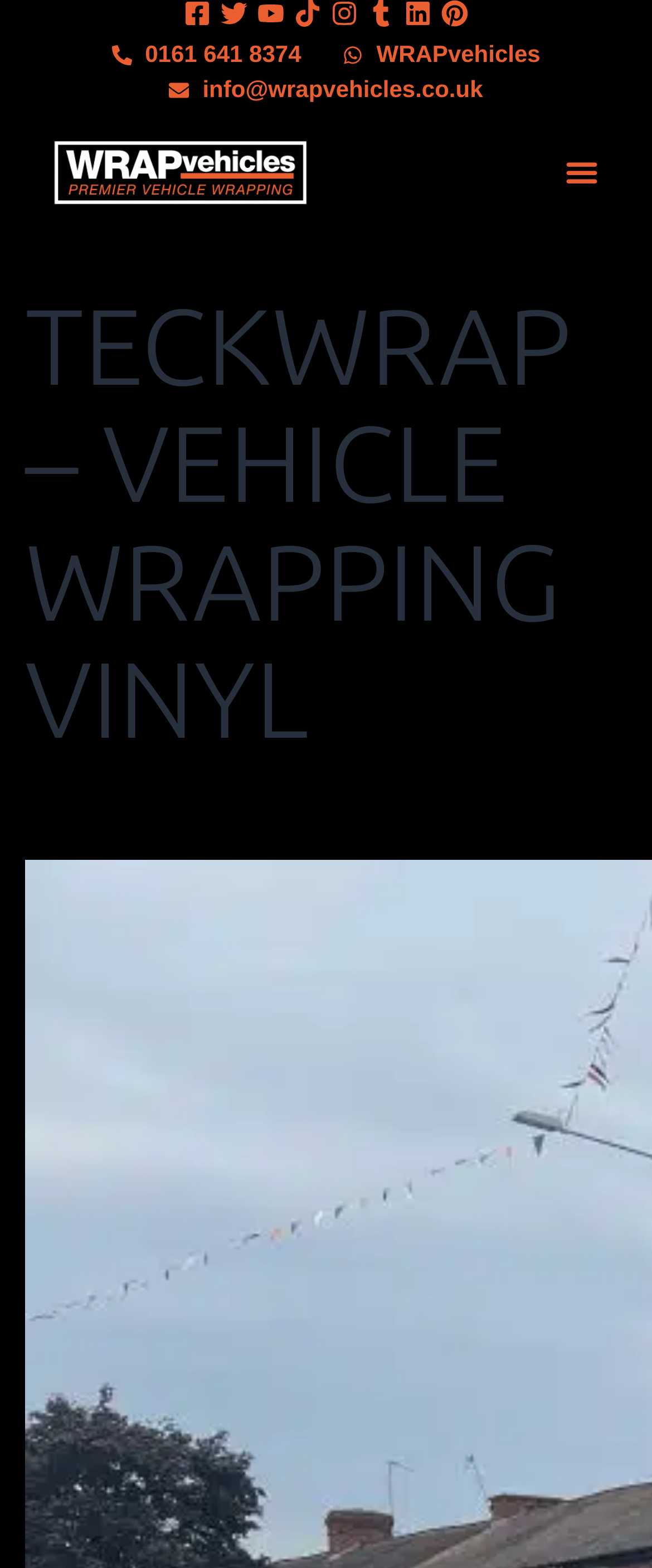Using the elements shown in the image, answer the question comprehensively: Is the menu expanded?

I looked at the menu button at the top right of the webpage and saw that it says 'Menu Toggle' and has a popup menu, but it is not expanded because the 'expanded' property is set to 'False'.